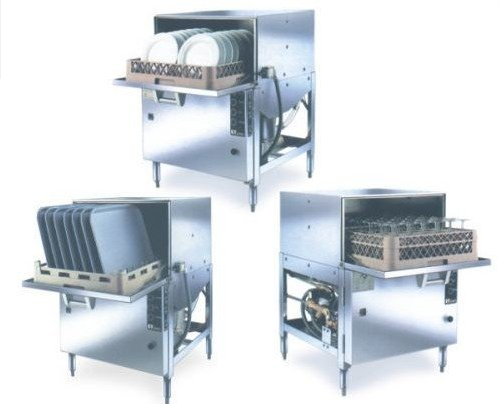Offer an in-depth caption that covers the entire scene depicted in the image.

The image showcases a commercial undercounter dishwasher, designed for efficient cleaning in settings where space is limited. It features multiple perspectives of the machine, highlighting its robust industrial design. The dishwasher is equipped with racks for holding dishes, indicating its utility for high-volume washing, making it ideal for restaurants, delicatessens, and fast food operations. This model is part of the ET Series, emphasizing ease of access for maintenance and quick operational efficiency. Its compact size does not compromise on productivity, allowing users to maintain a fast-paced service without sacrificing cleanliness or results.